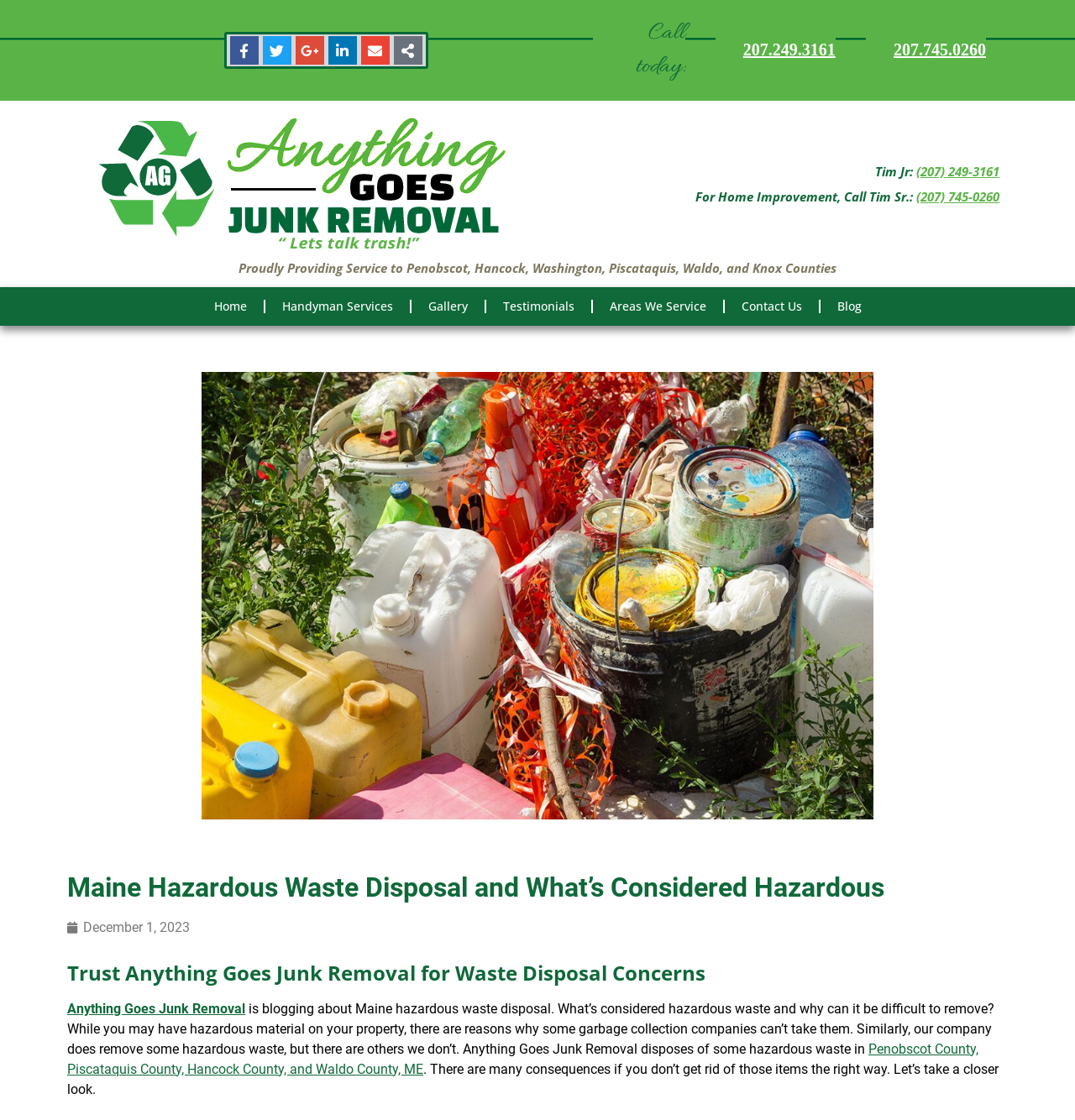What is the phone number for Tim Jr?
Using the information from the image, give a concise answer in one word or a short phrase.

(207) 249-3161